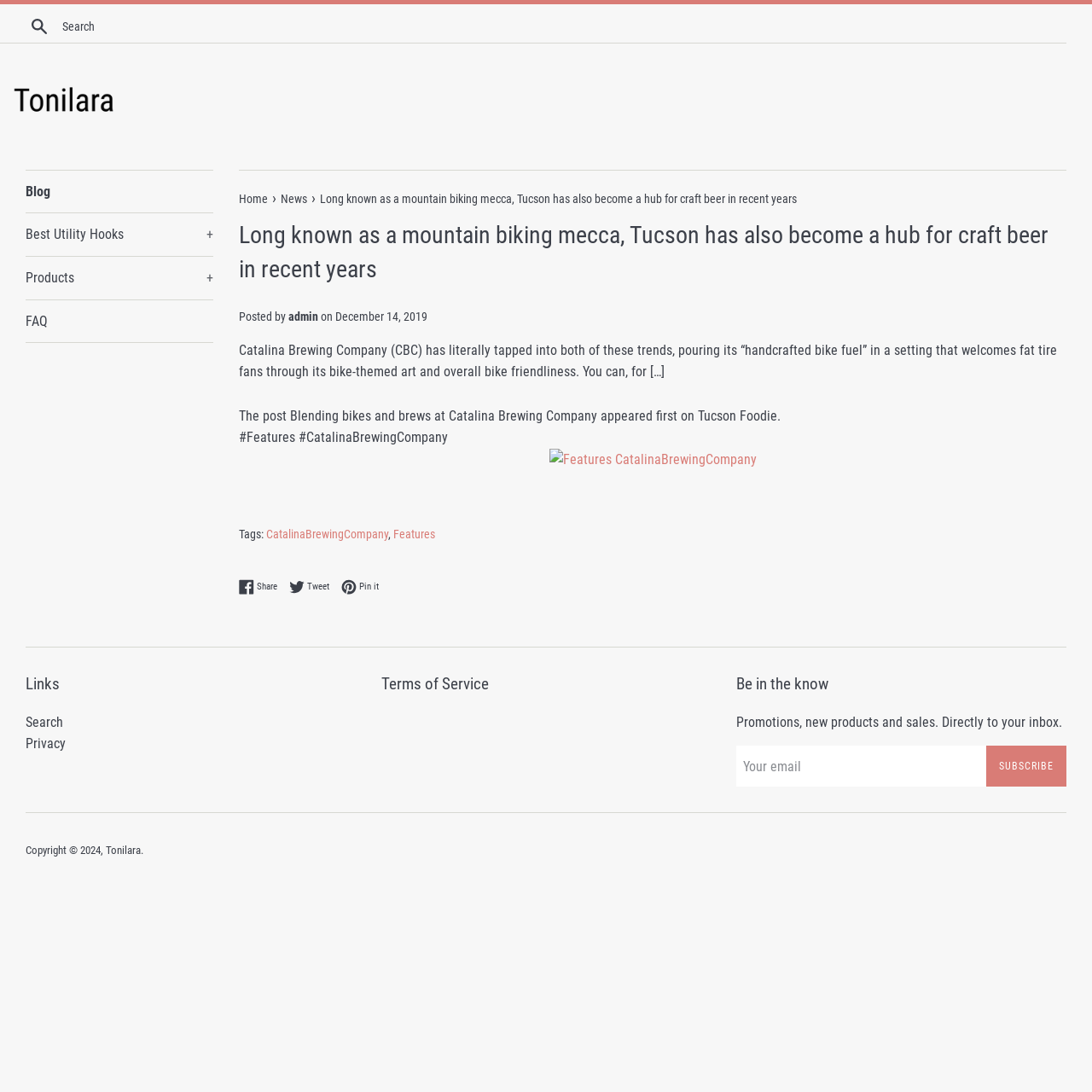Review the image closely and give a comprehensive answer to the question: What is the purpose of the textbox in the 'Be in the know' section?

The textbox is located in the 'Be in the know' section which mentions 'Promotions, new products and sales. Directly to your inbox.' This suggests that the purpose of the textbox is to enter an email address to receive promotions and updates.